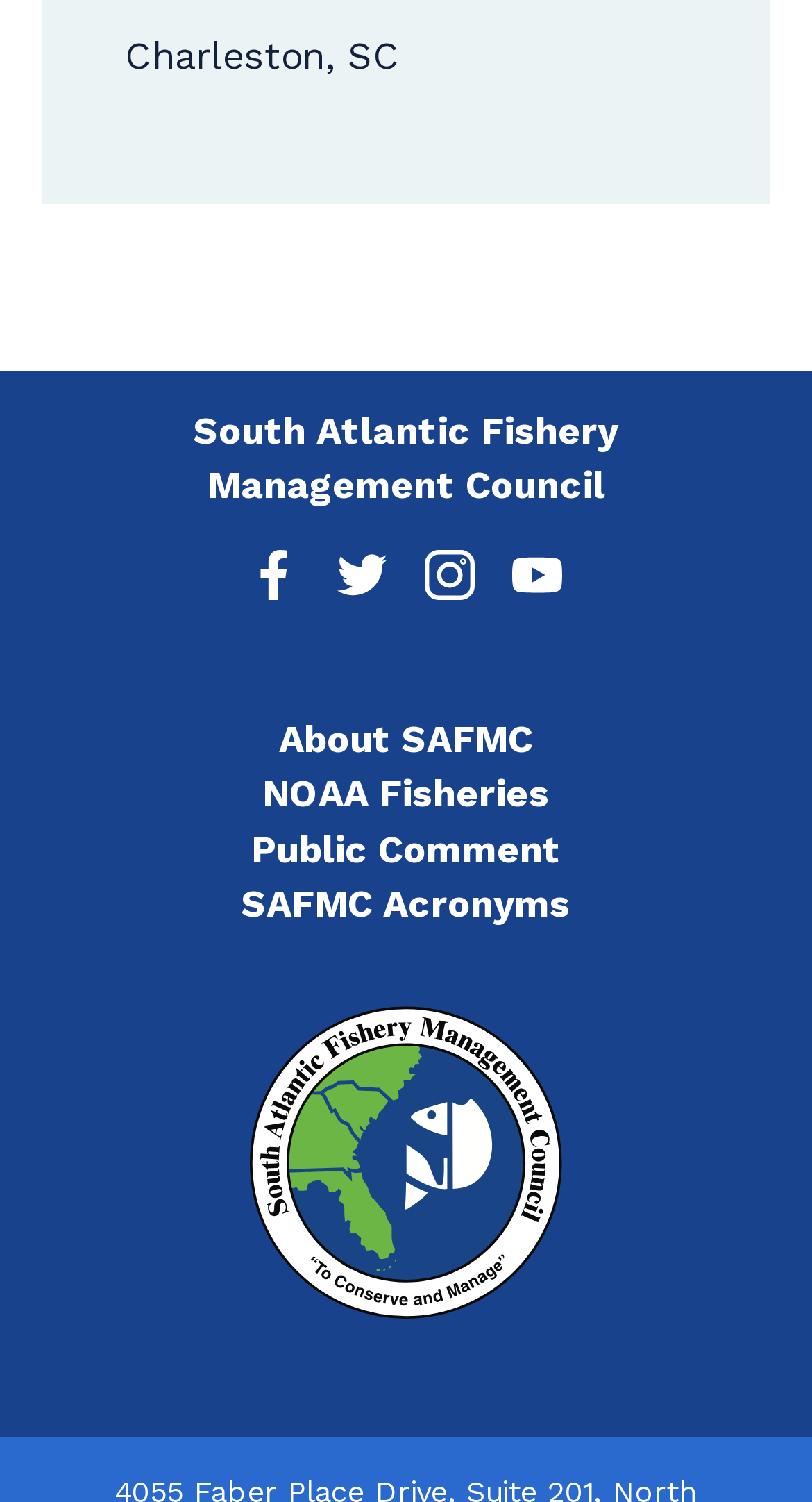Please locate the bounding box coordinates of the element that should be clicked to complete the given instruction: "Check SAFMC acronyms".

[0.297, 0.586, 0.703, 0.615]